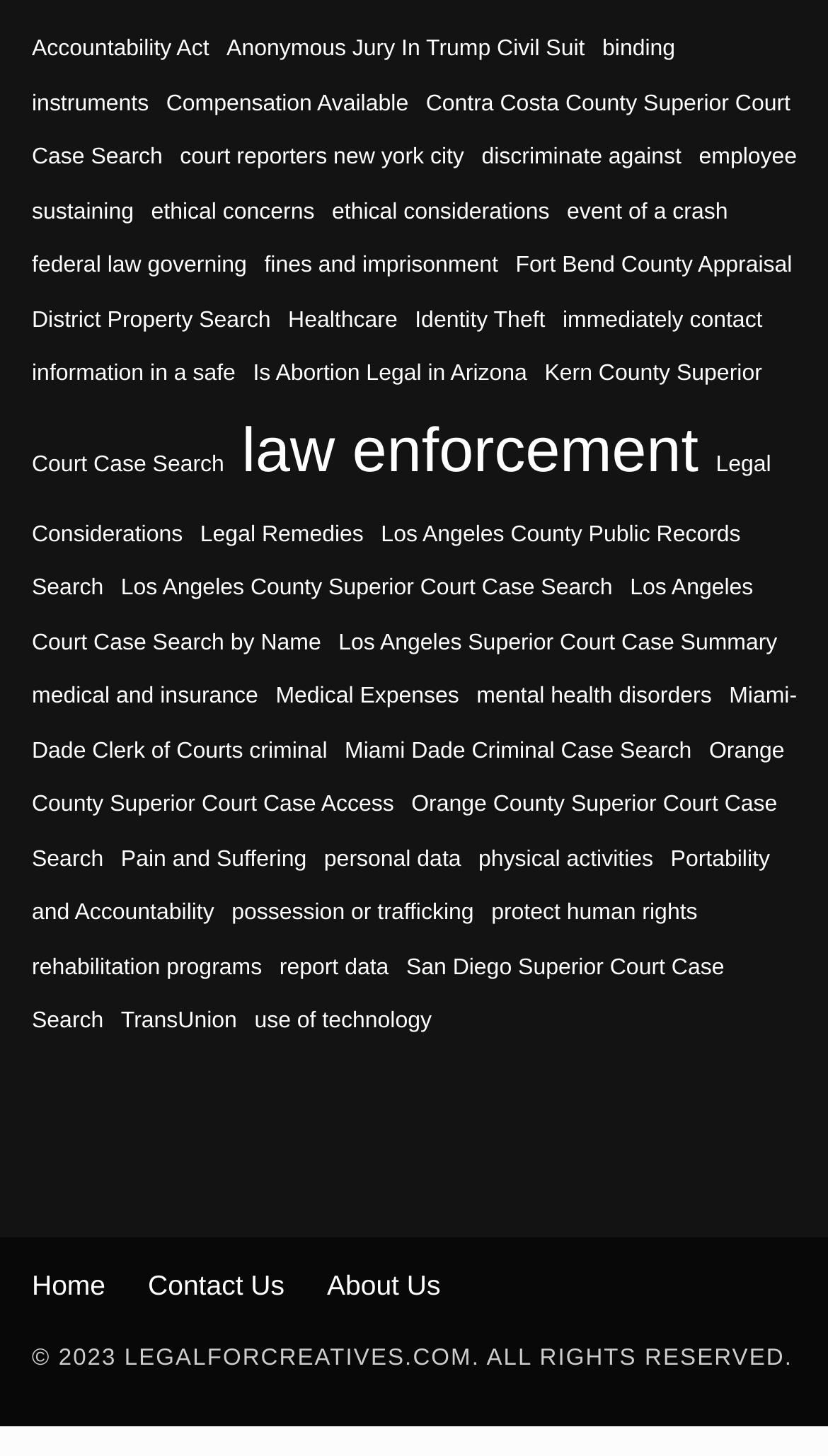Given the following UI element description: "Healthcare", find the bounding box coordinates in the webpage screenshot.

[0.348, 0.211, 0.48, 0.229]